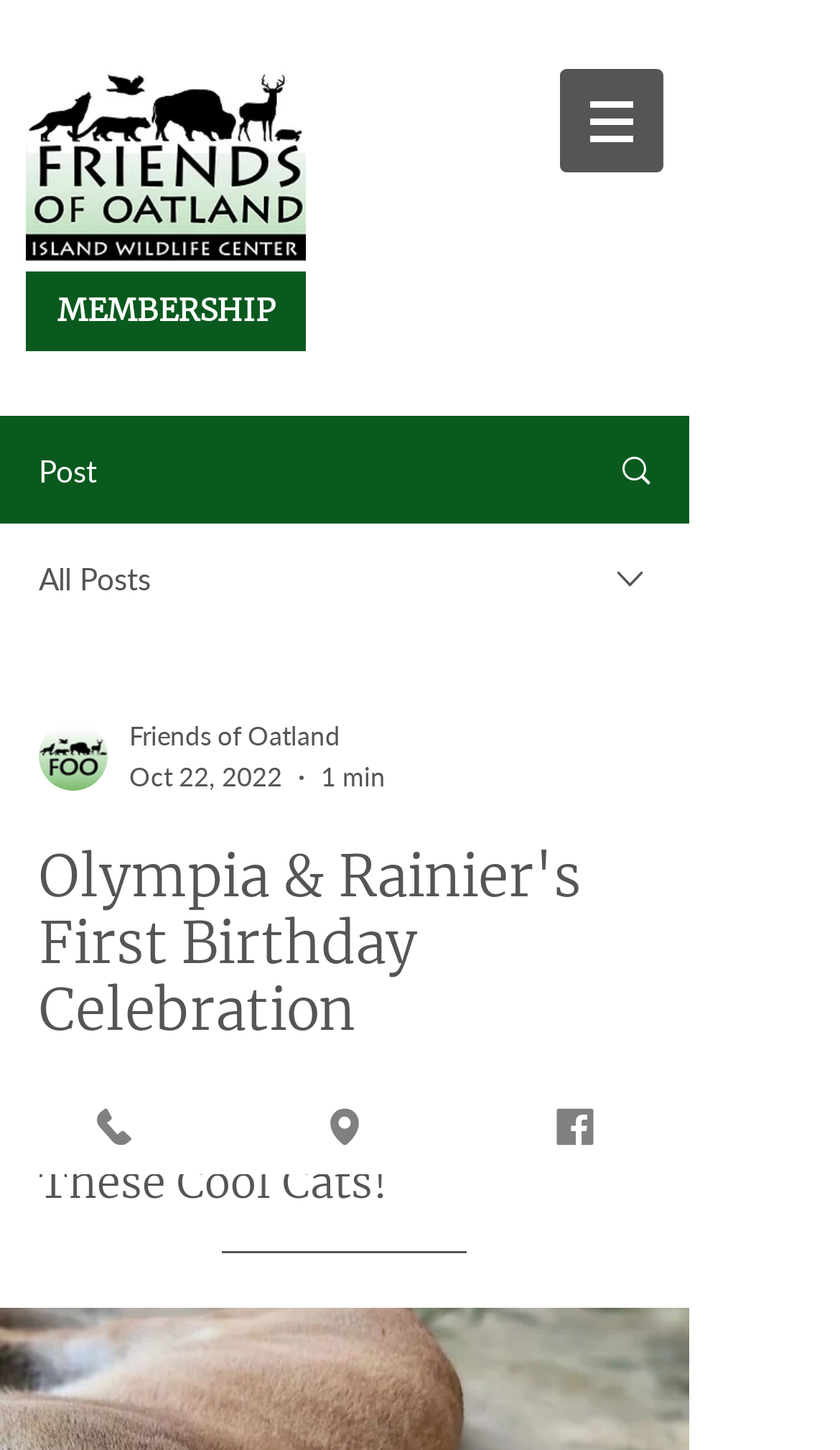Find the bounding box coordinates for the UI element whose description is: "parent_node: Friends of Oatland". The coordinates should be four float numbers between 0 and 1, in the format [left, top, right, bottom].

[0.046, 0.498, 0.128, 0.545]